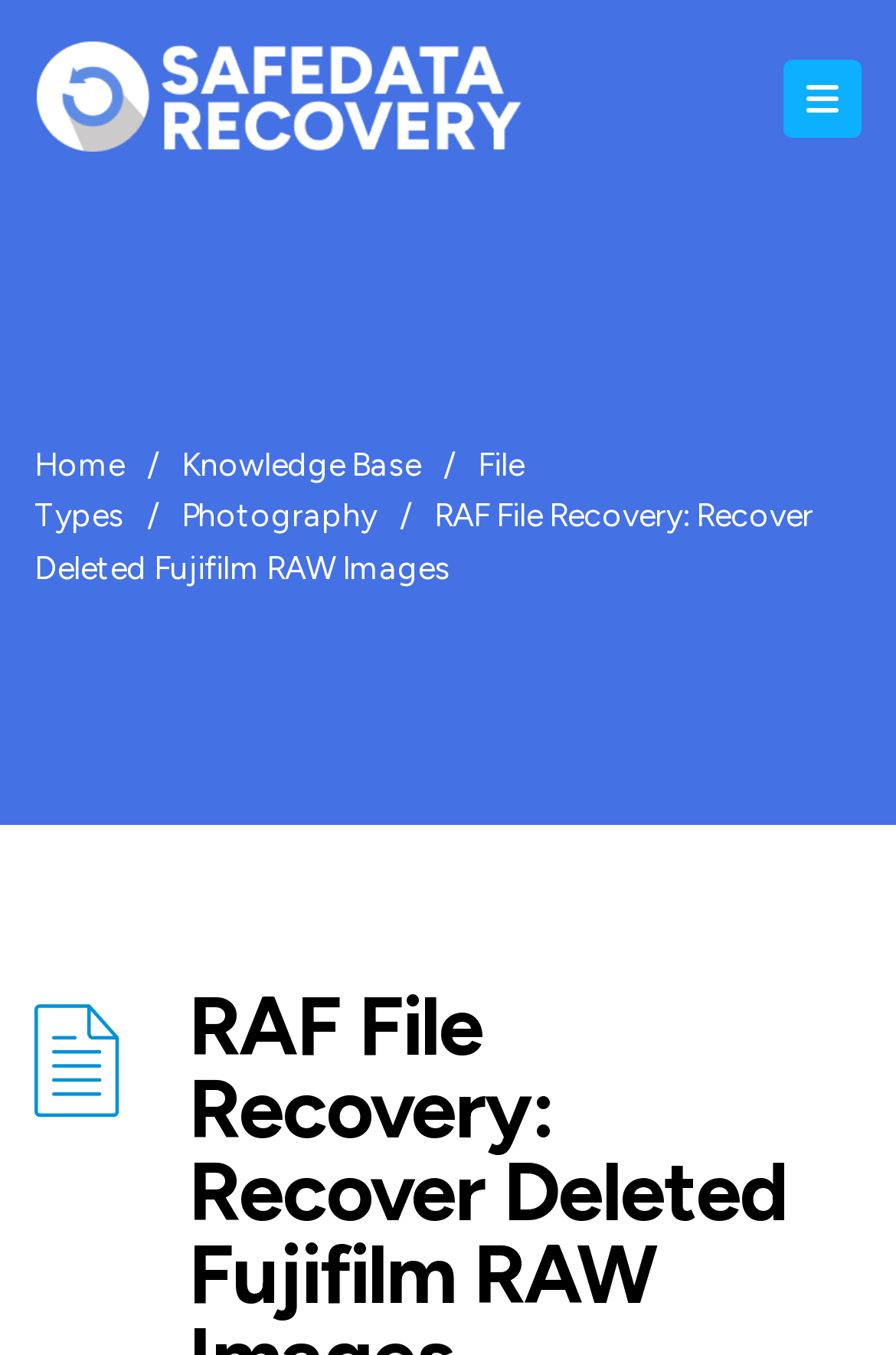Locate the UI element that matches the description Knowledge Base in the webpage screenshot. Return the bounding box coordinates in the format (top-left x, top-left y, bottom-right x, bottom-right y), with values ranging from 0 to 1.

[0.203, 0.329, 0.469, 0.358]